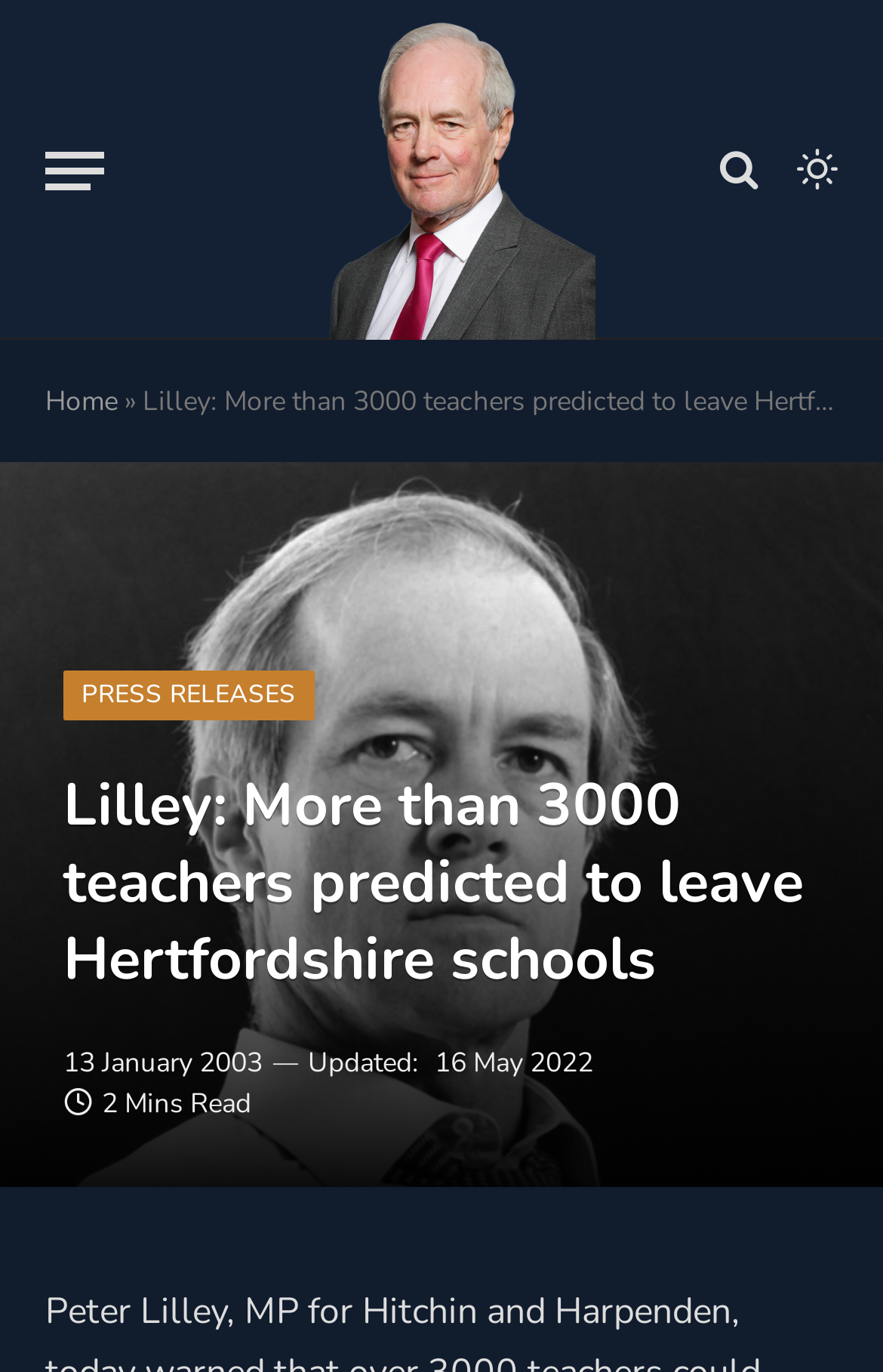How long does it take to read the article?
Based on the image, answer the question with as much detail as possible.

I found the answer by looking at the StaticText element with the text '2 Mins Read' which indicates the estimated time to read the article.